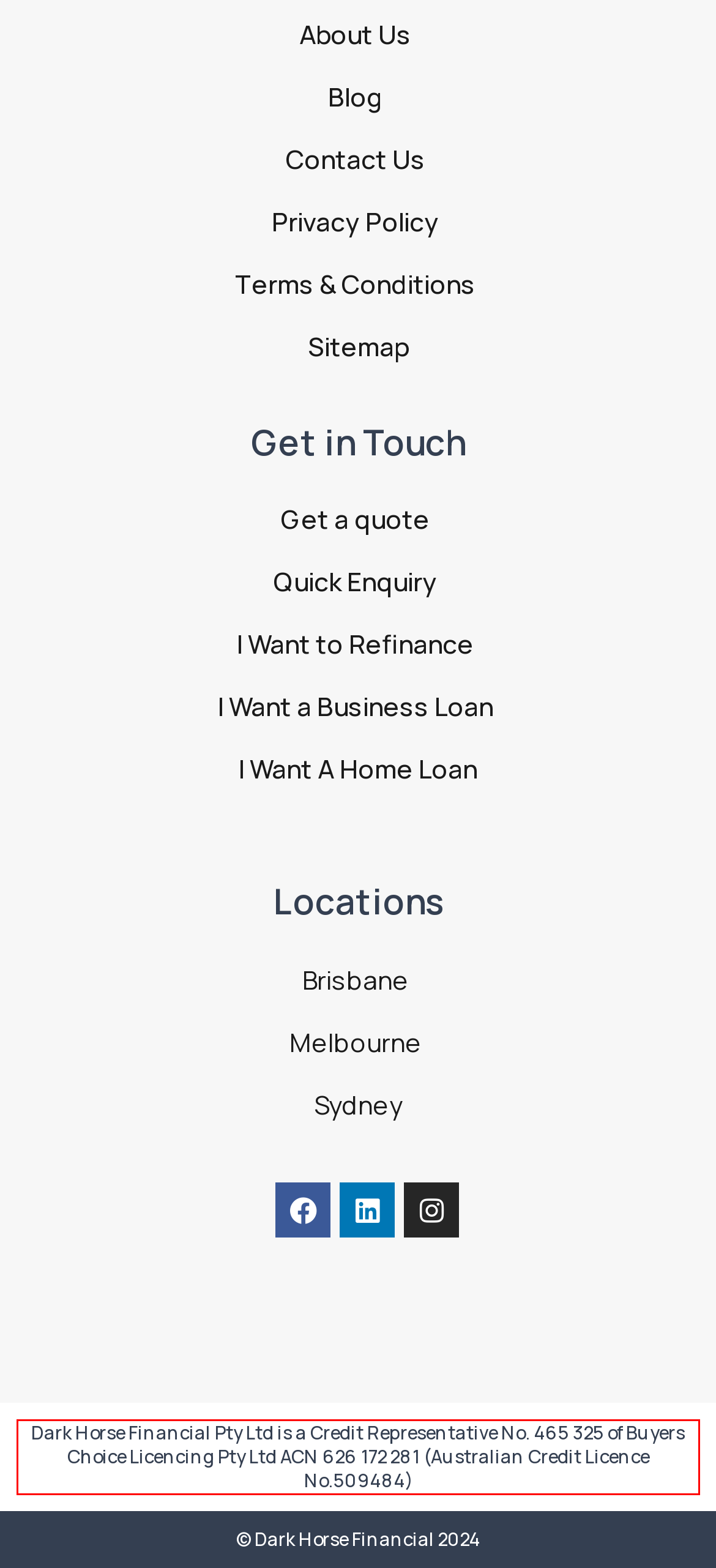Identify the red bounding box in the webpage screenshot and perform OCR to generate the text content enclosed.

Dark Horse Financial Pty Ltd is a Credit Representative No. 465 325 of Buyers Choice Licencing Pty Ltd ACN 626 172 281 (Australian Credit Licence No.509484)